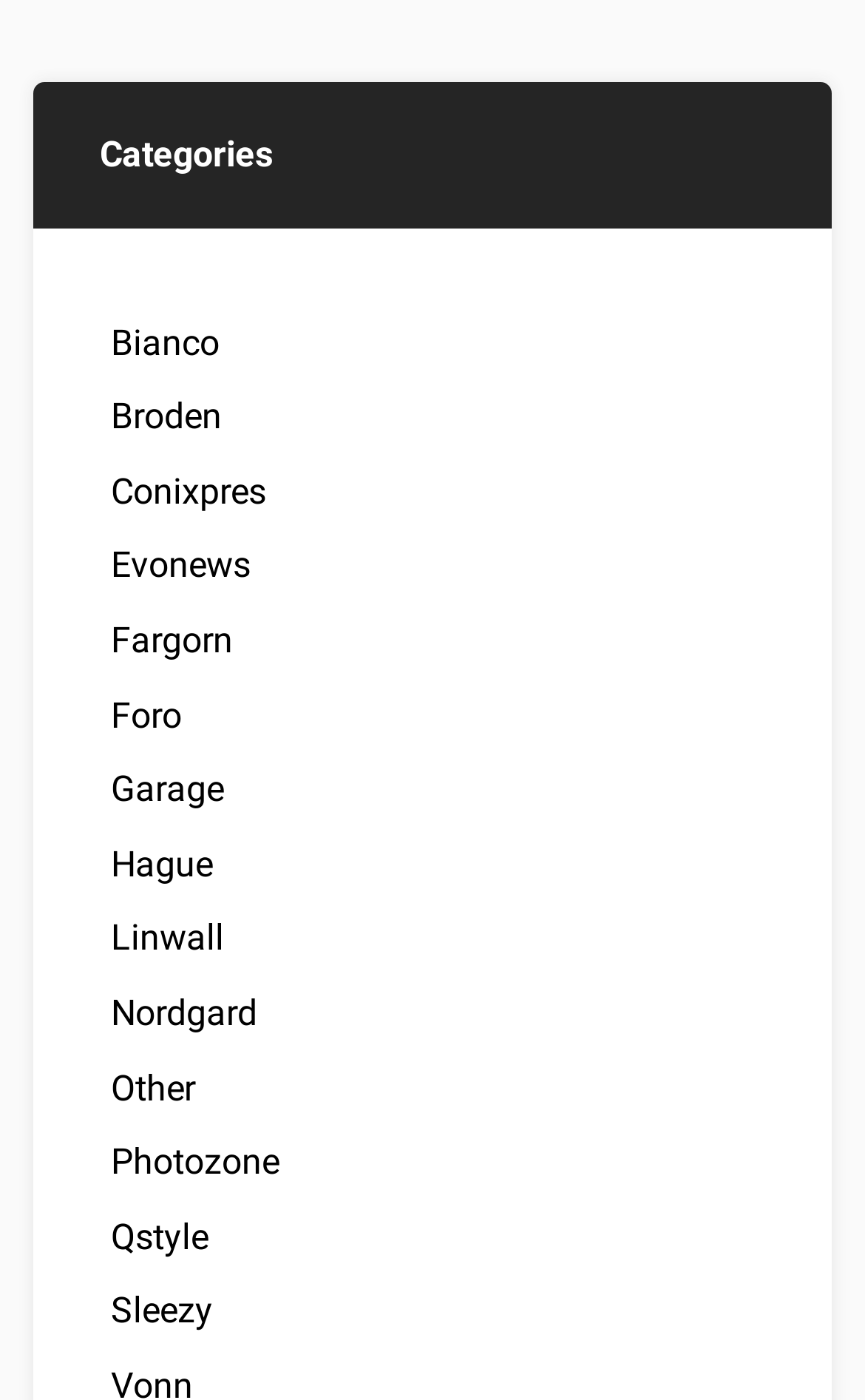Determine the bounding box coordinates of the clickable element to complete this instruction: "check out Photozone". Provide the coordinates in the format of four float numbers between 0 and 1, [left, top, right, bottom].

[0.128, 0.815, 0.323, 0.845]